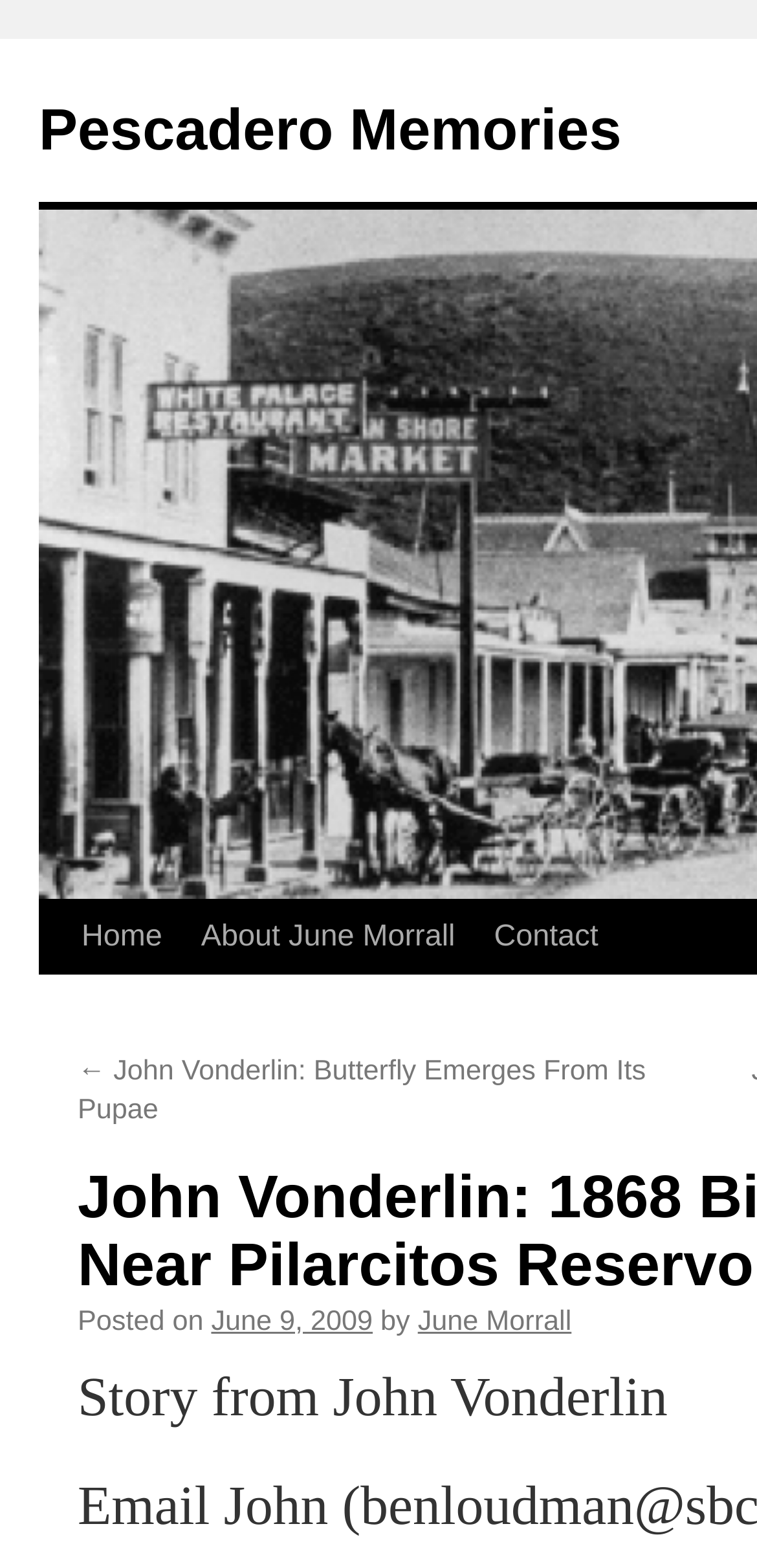Find the bounding box coordinates for the area that must be clicked to perform this action: "view previous post".

[0.103, 0.674, 0.853, 0.718]